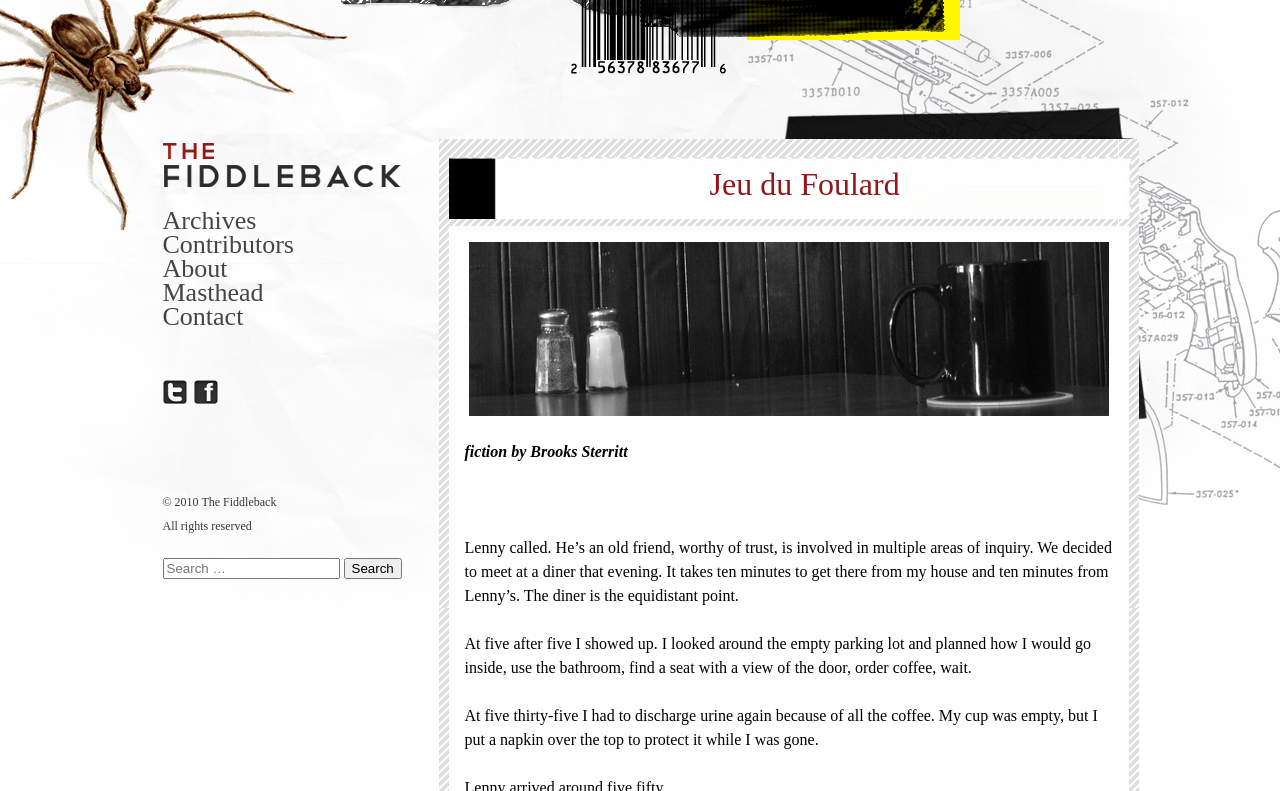Find and indicate the bounding box coordinates of the region you should select to follow the given instruction: "Visit the 'About' page".

[0.124, 0.321, 0.181, 0.358]